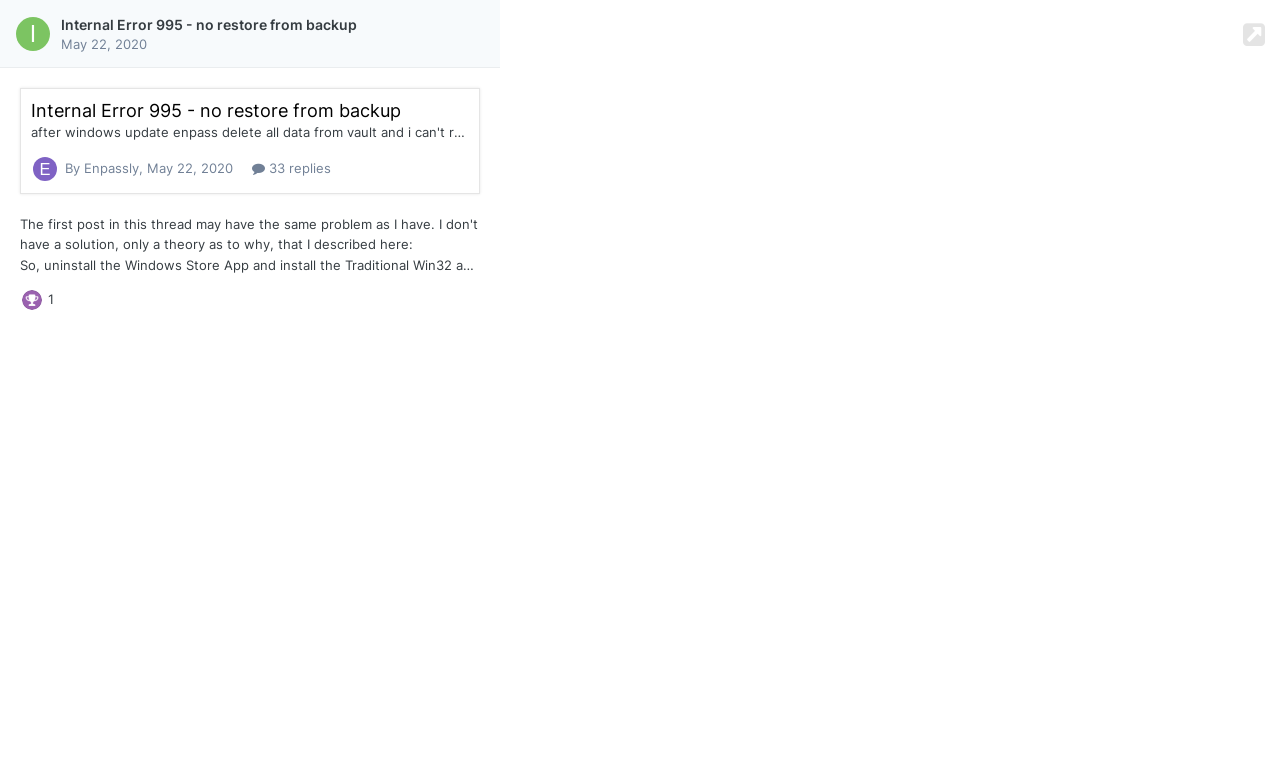Given the element description: "33 replies", predict the bounding box coordinates of the UI element it refers to, using four float numbers between 0 and 1, i.e., [left, top, right, bottom].

[0.197, 0.206, 0.259, 0.227]